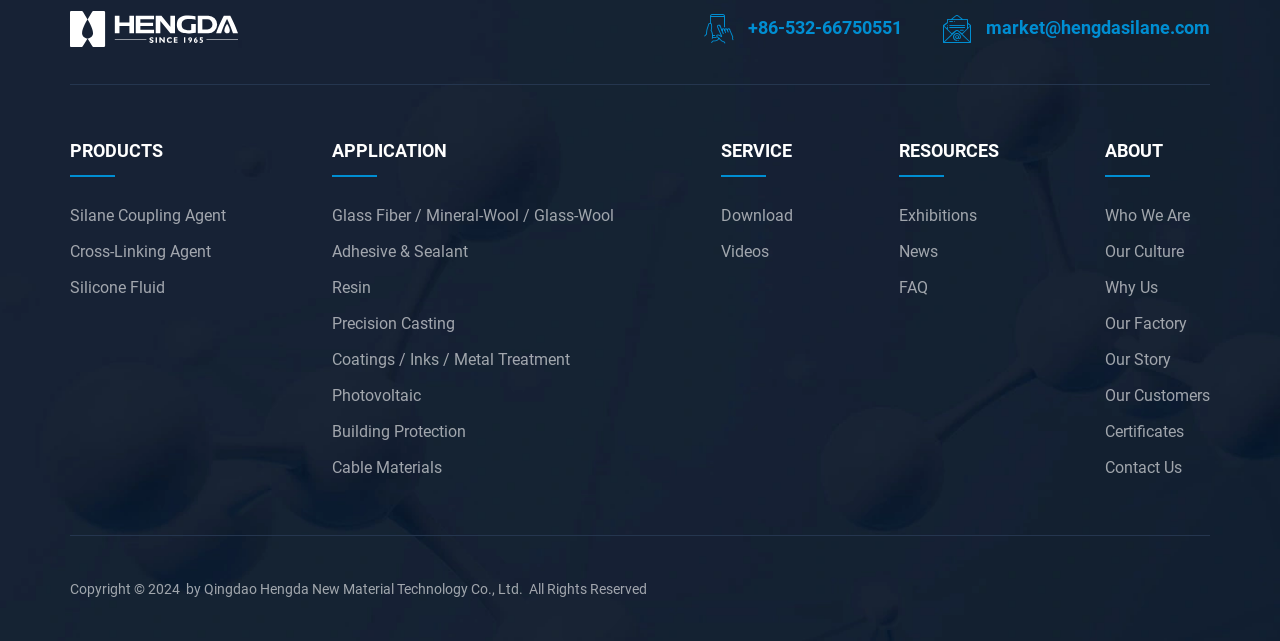Determine the bounding box coordinates of the clickable region to follow the instruction: "Download resources".

[0.539, 0.307, 0.643, 0.363]